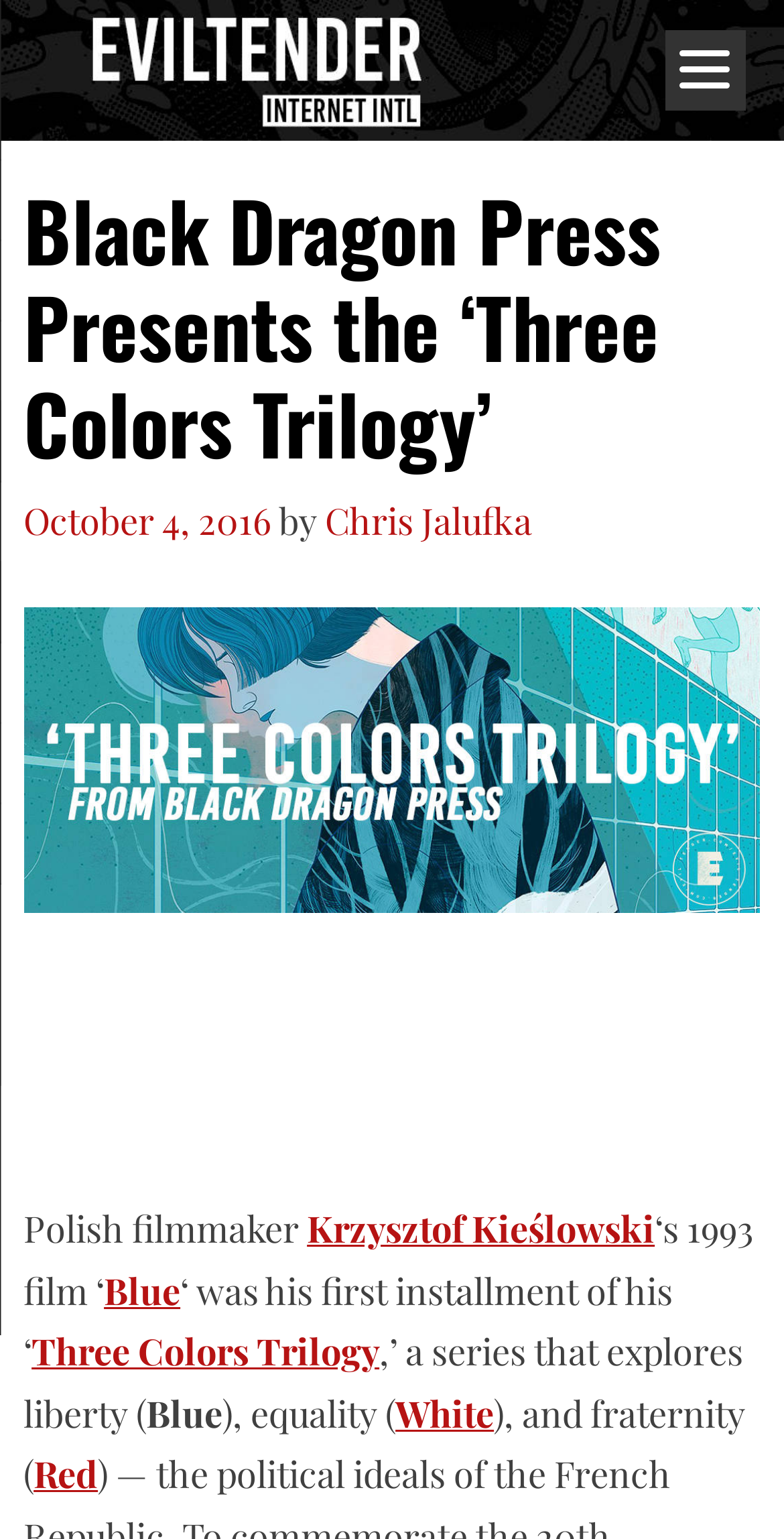Please provide a one-word or phrase answer to the question: 
What is the name of the Polish filmmaker mentioned in the article?

Krzysztof Kieślowski